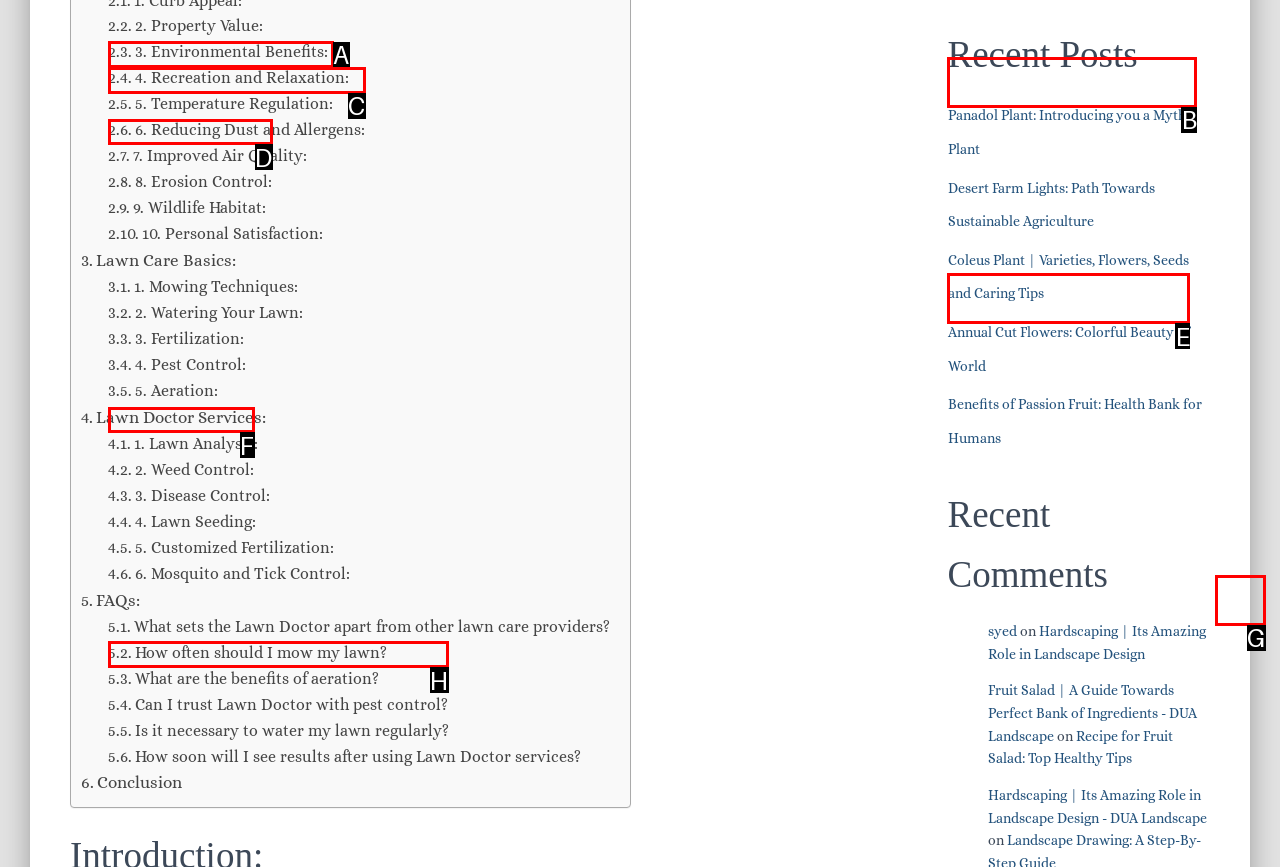Please select the letter of the HTML element that fits the description: 2. Weed Control:. Answer with the option's letter directly.

F